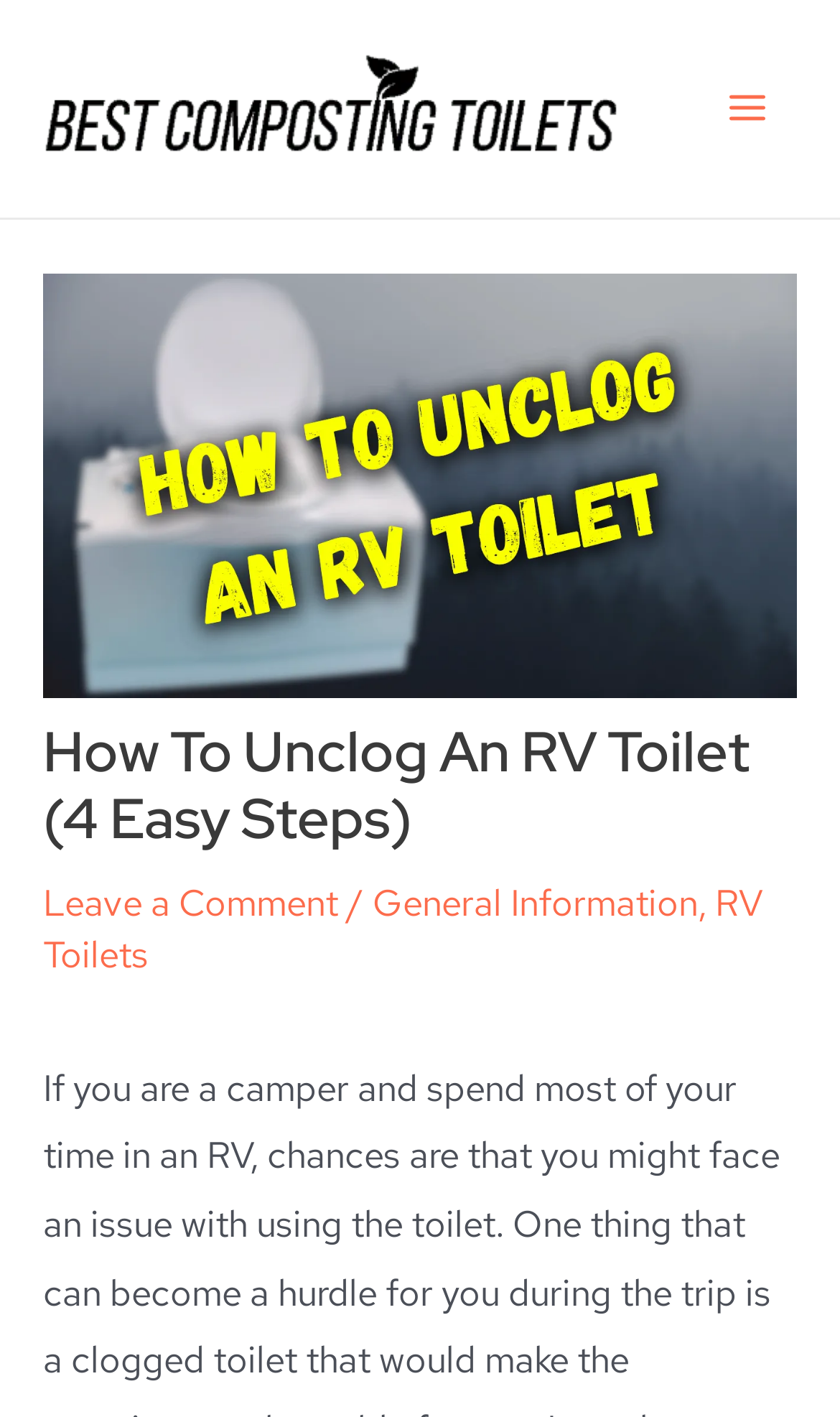What is the purpose of the button at the top right corner?
Using the image as a reference, give an elaborate response to the question.

The button at the top right corner is labeled 'Main Menu' and is likely used to navigate to other sections or pages of the website, as it is a common design pattern for websites to have a main menu button in this location.